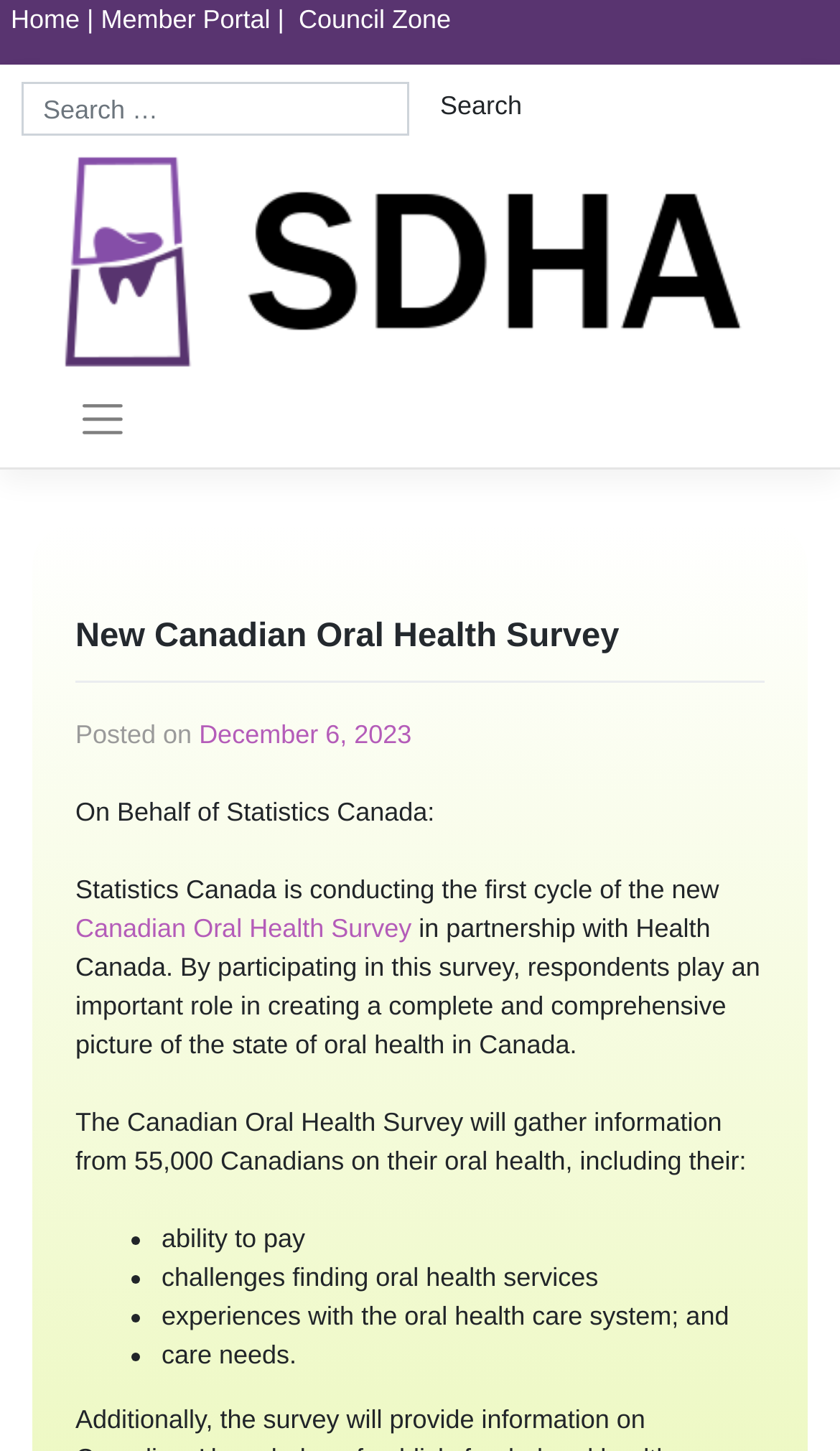Determine the bounding box coordinates of the clickable region to carry out the instruction: "Search for something".

[0.0, 0.056, 0.637, 0.102]